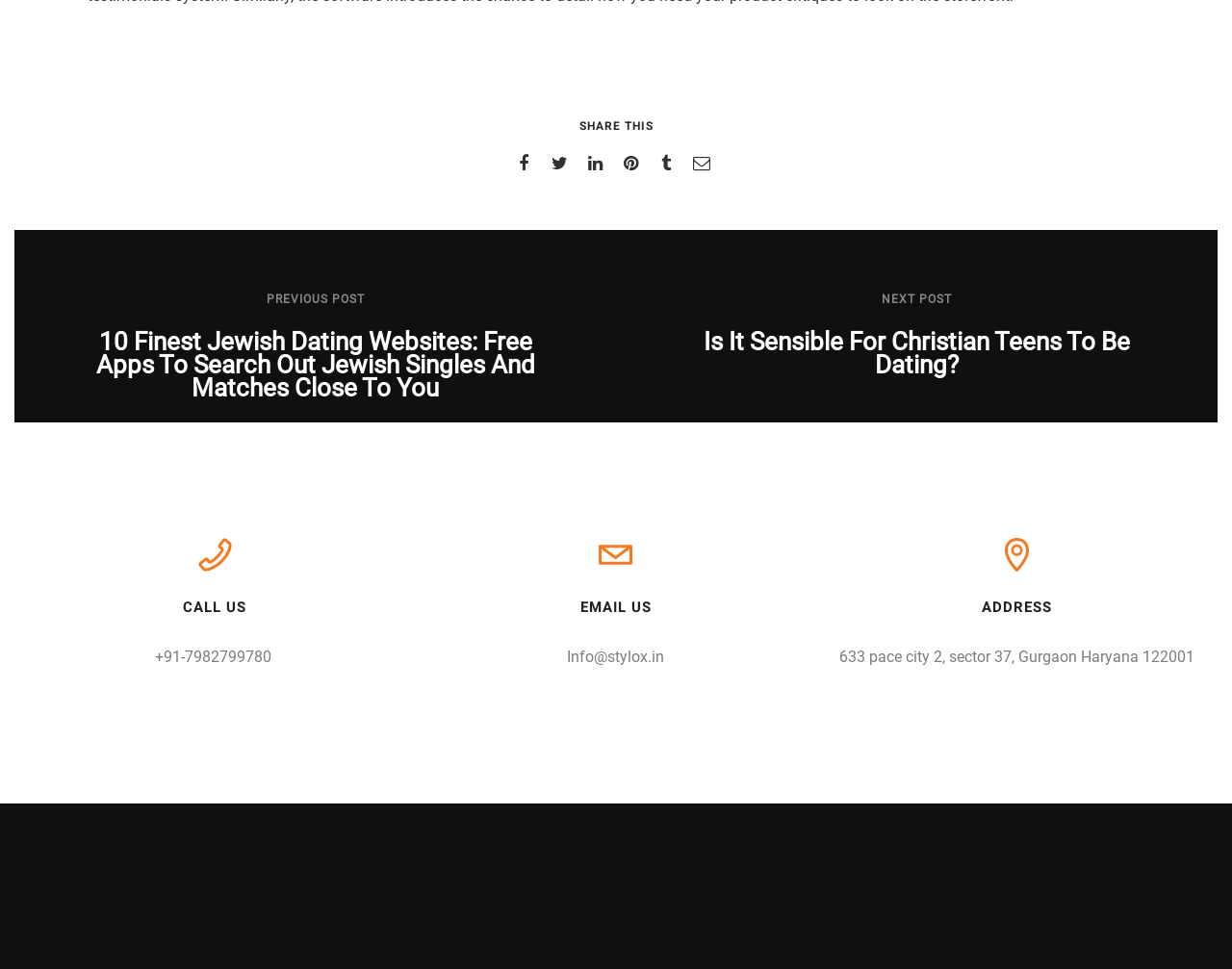Locate the bounding box coordinates of the item that should be clicked to fulfill the instruction: "Email us".

[0.461, 0.668, 0.539, 0.687]